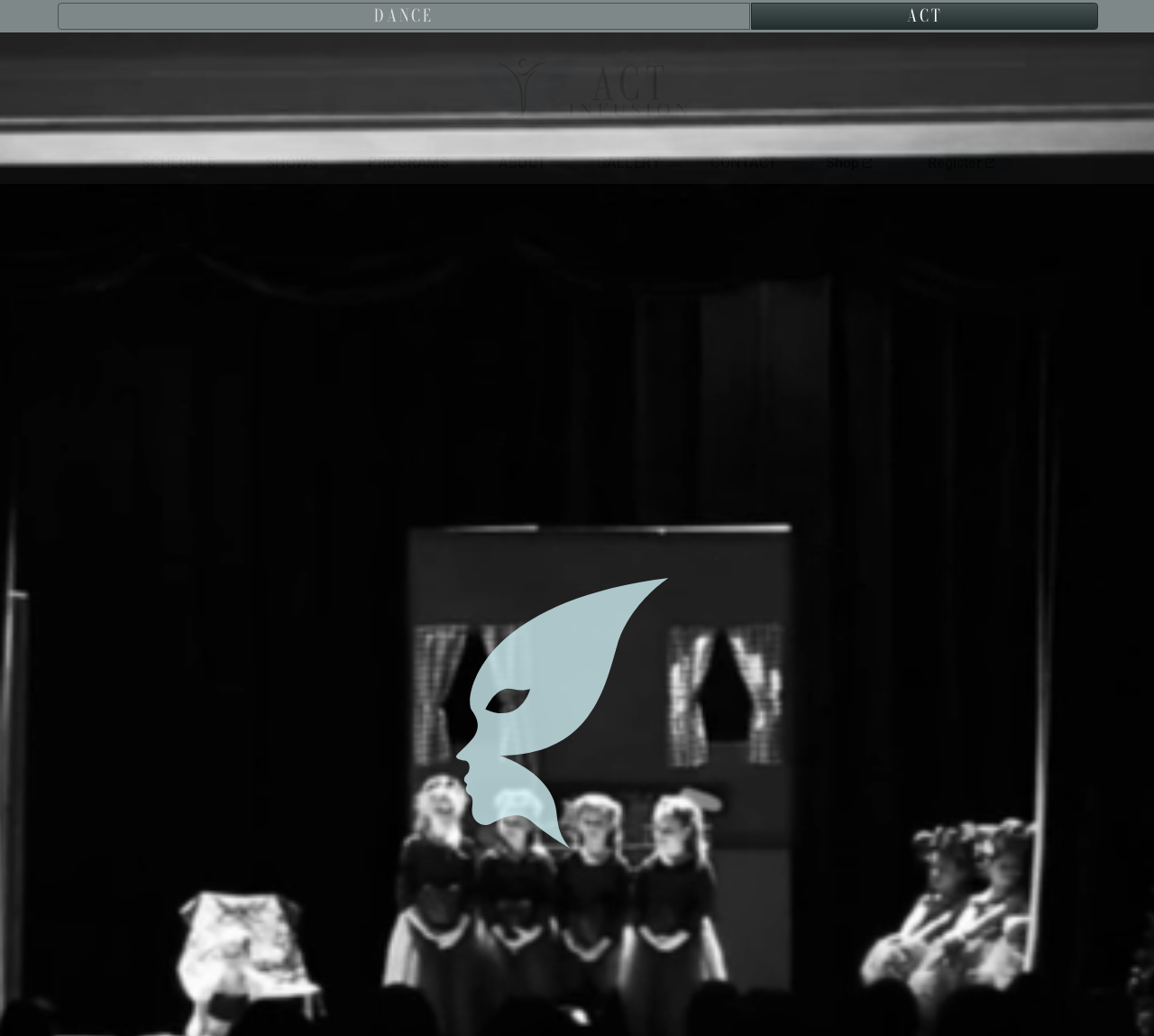Please indicate the bounding box coordinates of the element's region to be clicked to achieve the instruction: "Explore GALLERY". Provide the coordinates as four float numbers between 0 and 1, i.e., [left, top, right, bottom].

[0.517, 0.144, 0.577, 0.168]